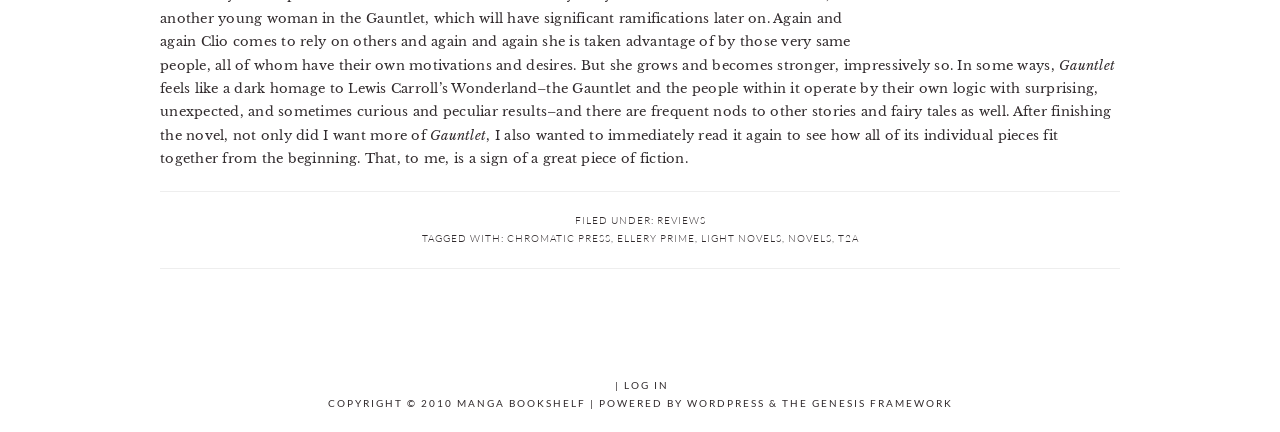Please determine the bounding box coordinates of the element's region to click for the following instruction: "Click on 'How does motion capture photography work?'".

None